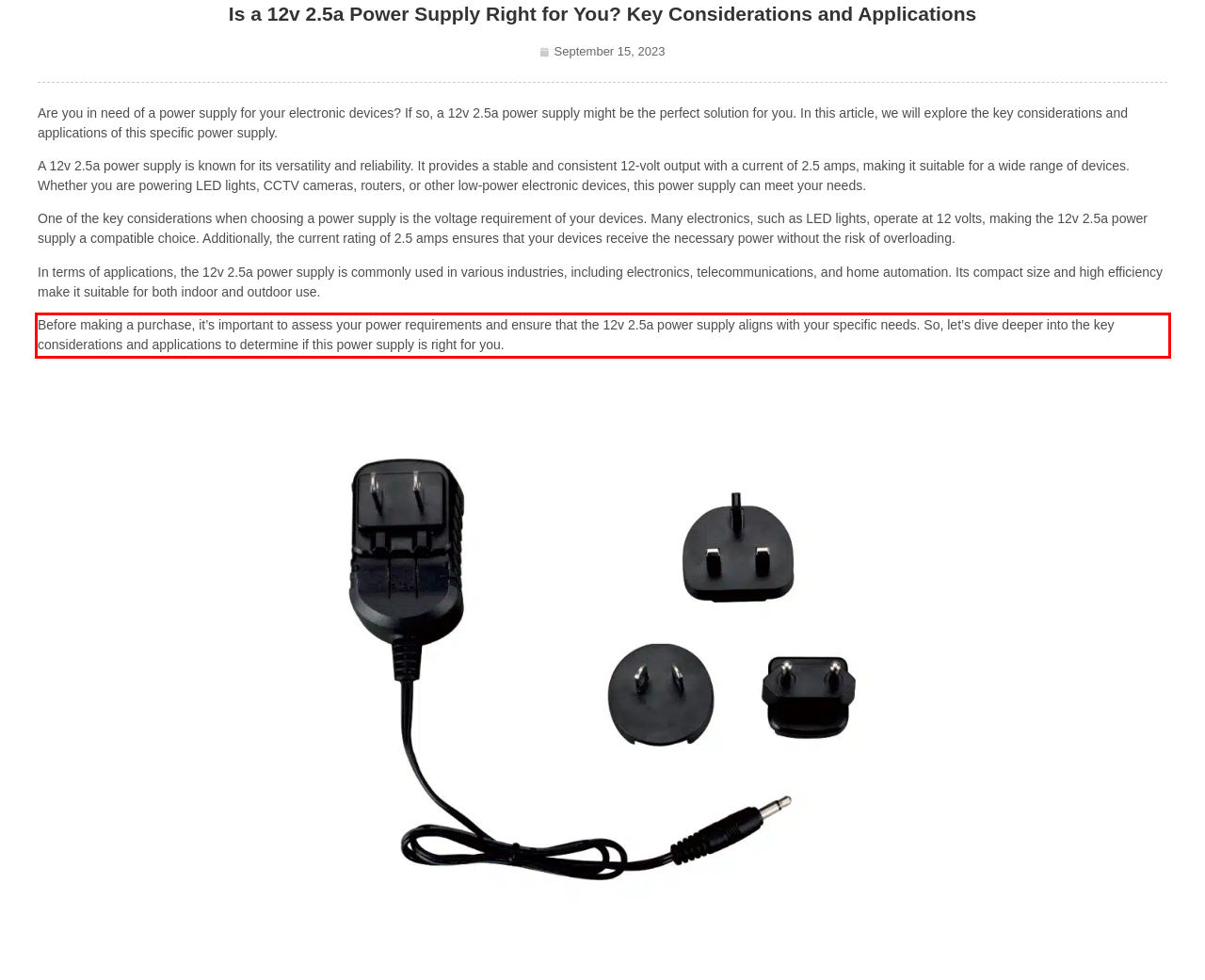Locate the red bounding box in the provided webpage screenshot and use OCR to determine the text content inside it.

Before making a purchase, it’s important to assess your power requirements and ensure that the 12v 2.5a power supply aligns with your specific needs. So, let’s dive deeper into the key considerations and applications to determine if this power supply is right for you.